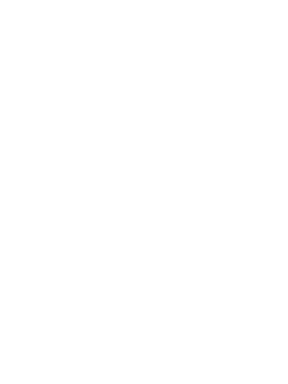What is the proximity of the apartment to public transport?
We need a detailed and meticulous answer to the question.

The caption highlights the proximity of the apartment to public transport, implying that the apartment is close to public transport, making it convenient for single professionals or students.